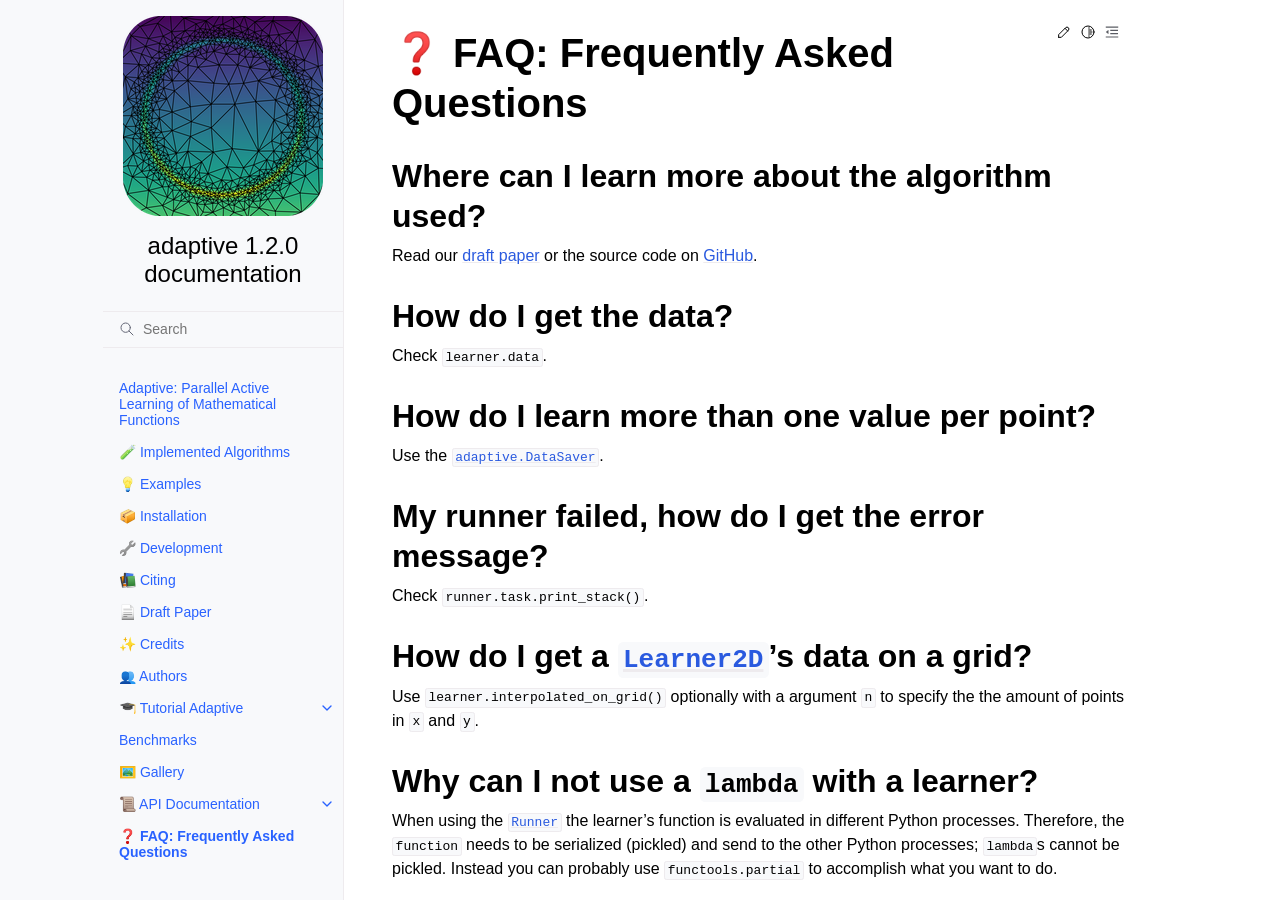Generate a comprehensive description of the webpage content.

This webpage is a FAQ (Frequently Asked Questions) page for adaptive 1.2.0 documentation. At the top left corner, there is a logo of adaptive 1.2.0 documentation, accompanied by a search bar. Below the logo, there are several links to different sections of the documentation, including "Adaptive: Parallel Active Learning of Mathematical Functions", "Implemented Algorithms", "Examples", "Installation", "Development", "Citing", "Draft Paper", "Credits", "Authors", "Tutorial Adaptive", "Benchmarks", "Gallery", and "API Documentation".

On the right side of the page, there are two buttons: "Edit this page" and "Toggle Light / Dark / Auto color theme". Below these buttons, there is a table of contents with a heading "Contents".

The main content of the page is divided into several sections, each with a heading and a corresponding answer. The sections are:

1. "Where can I learn more about the algorithm used?" - This section provides information on how to learn more about the algorithm used, with links to the draft paper and GitHub.
2. "How do I get the data?" - This section explains how to get the data, mentioning the `learner.data` module.
3. "How do I learn more than one value per point?" - This section provides information on how to learn more than one value per point, suggesting the use of `adaptive.DataSaver`.
4. "My runner failed, how do I get the error message?" - This section explains how to get the error message, suggesting the use of `runner.task.print_stack()`.
5. "How do I get a Learner2D’s data on a grid?" - This section provides information on how to get a Learner2D’s data on a grid, suggesting the use of `learner.interpolated_on_grid()`.
6. "Why can I not use a lambda with a learner?" - This section explains why lambda functions cannot be used with learners, due to serialization issues, and suggests using `functools.partial` instead.

Each section has a clear heading and a concise answer, making it easy to navigate and find the information needed.